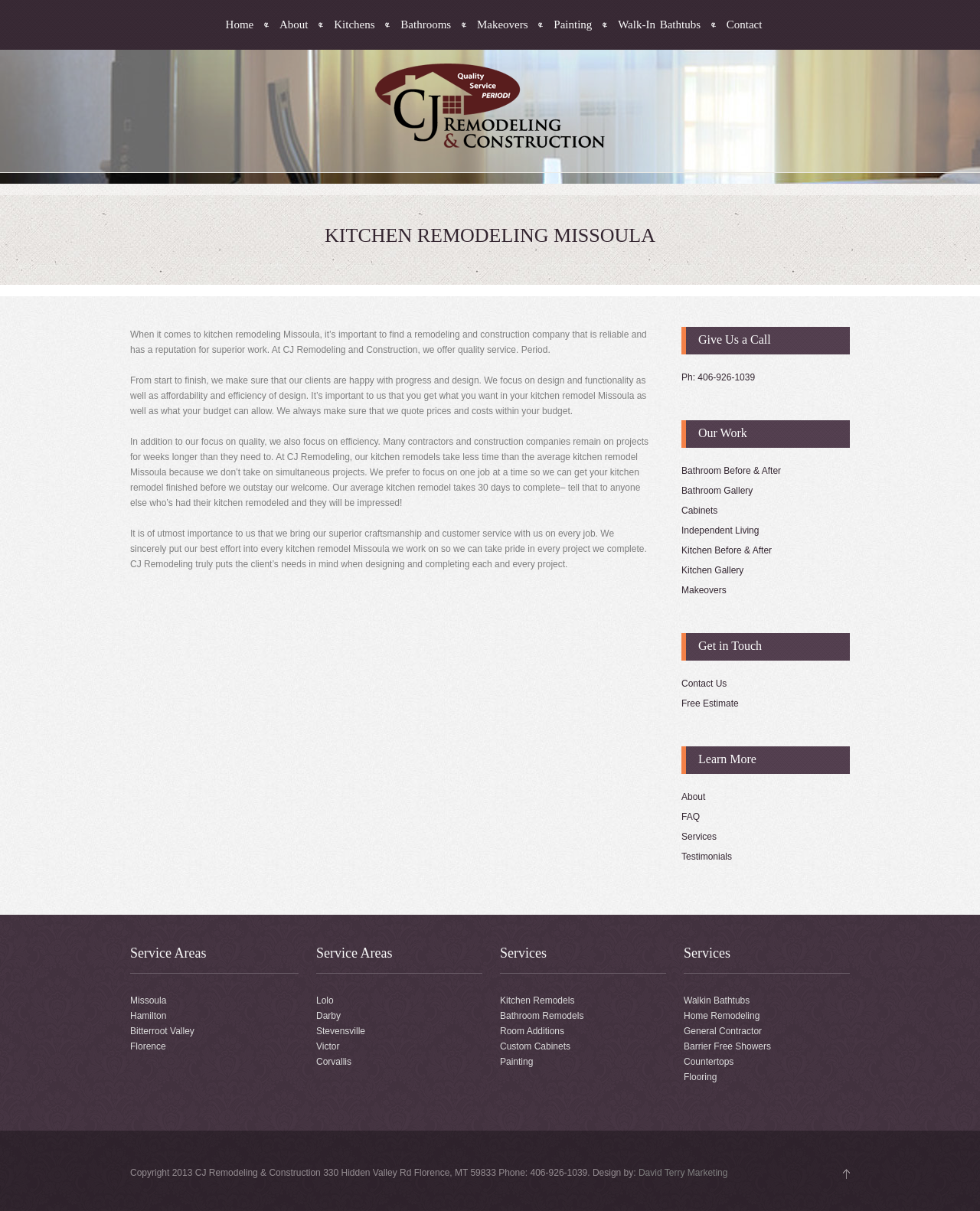What is the address of the company?
Based on the image, answer the question with a single word or brief phrase.

330 Hidden Valley Rd Florence, MT 59833